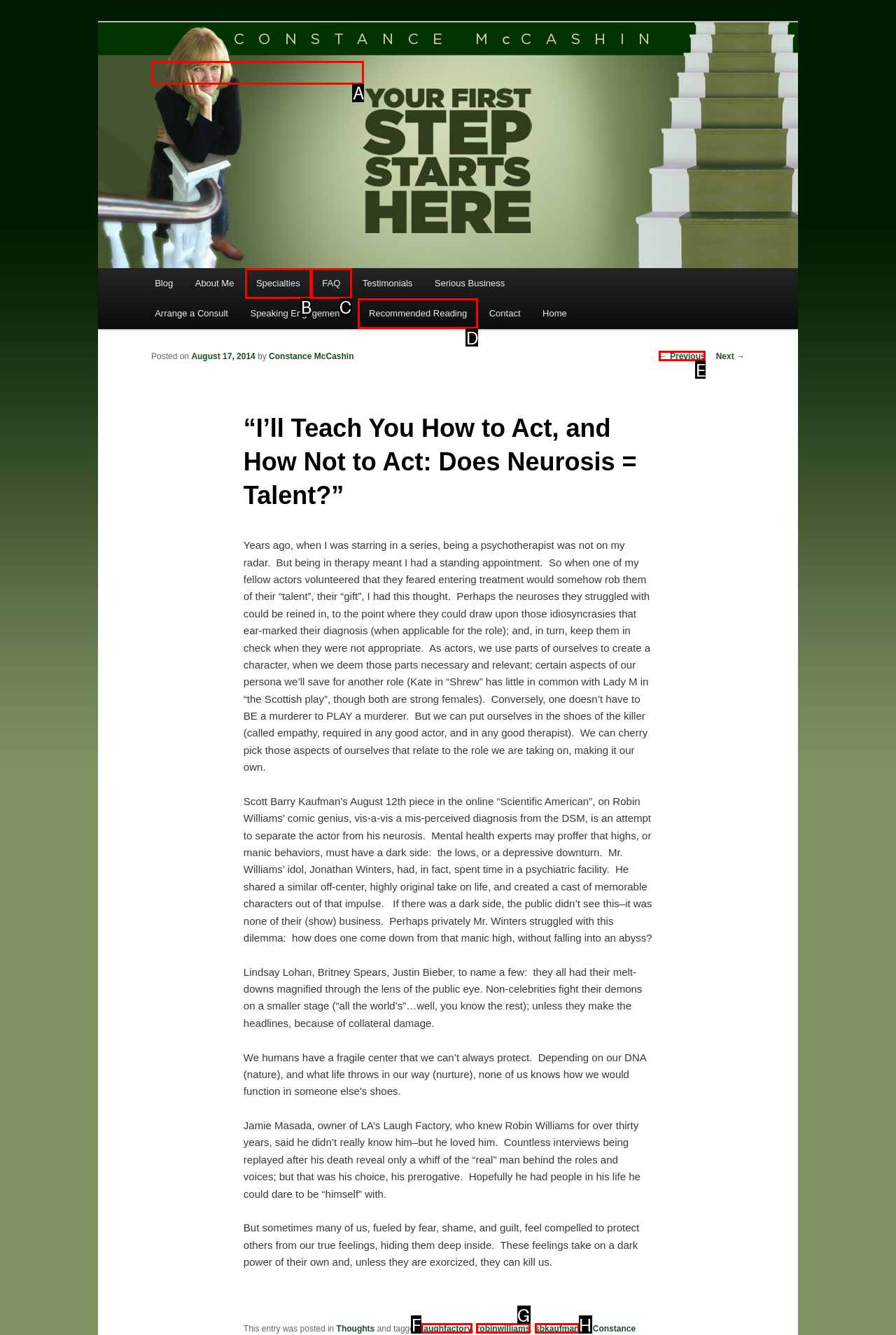Look at the highlighted elements in the screenshot and tell me which letter corresponds to the task: Visit Constance McCashin's homepage.

A